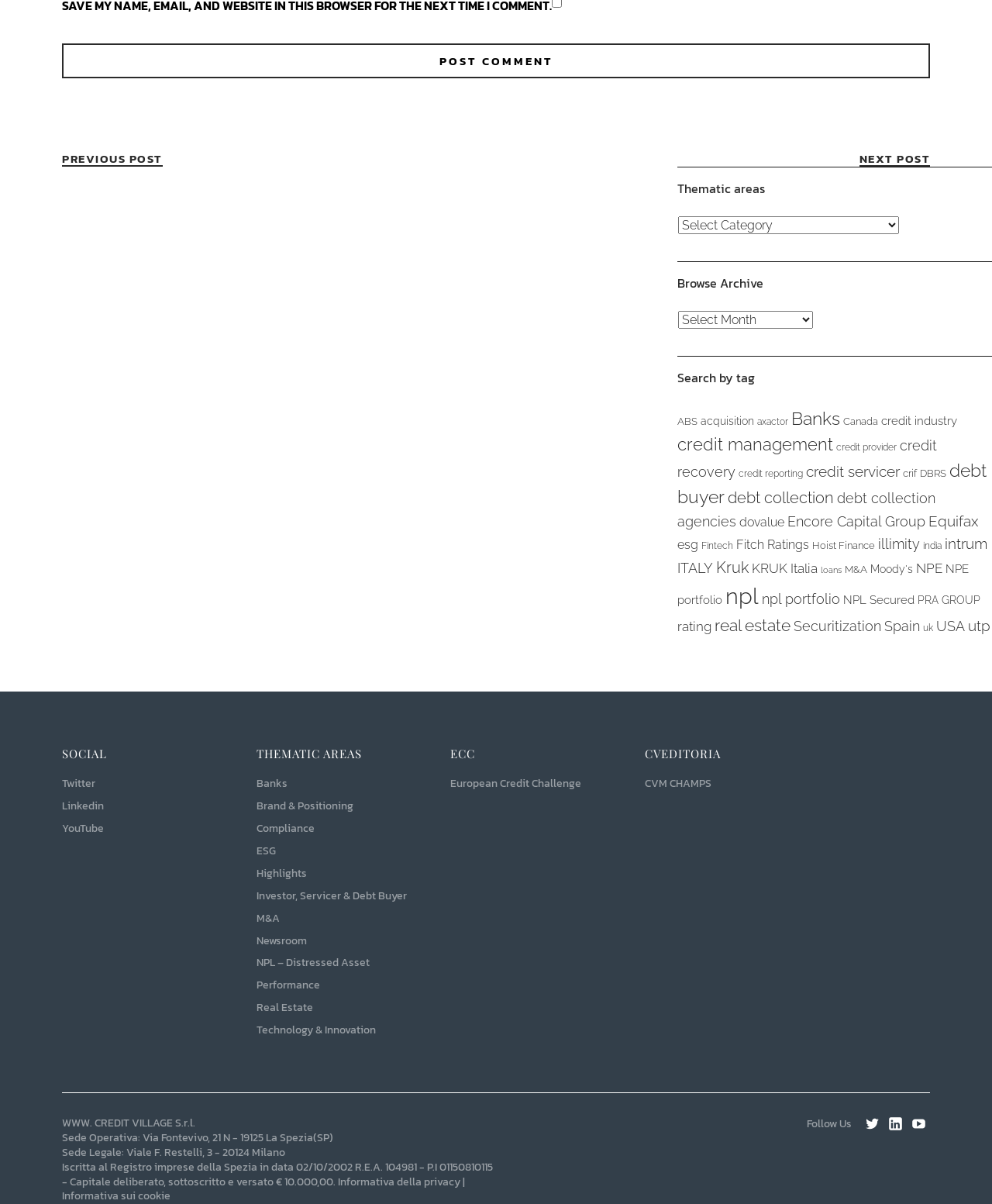Provide a brief response in the form of a single word or phrase:
How many thematic areas are there?

Multiple